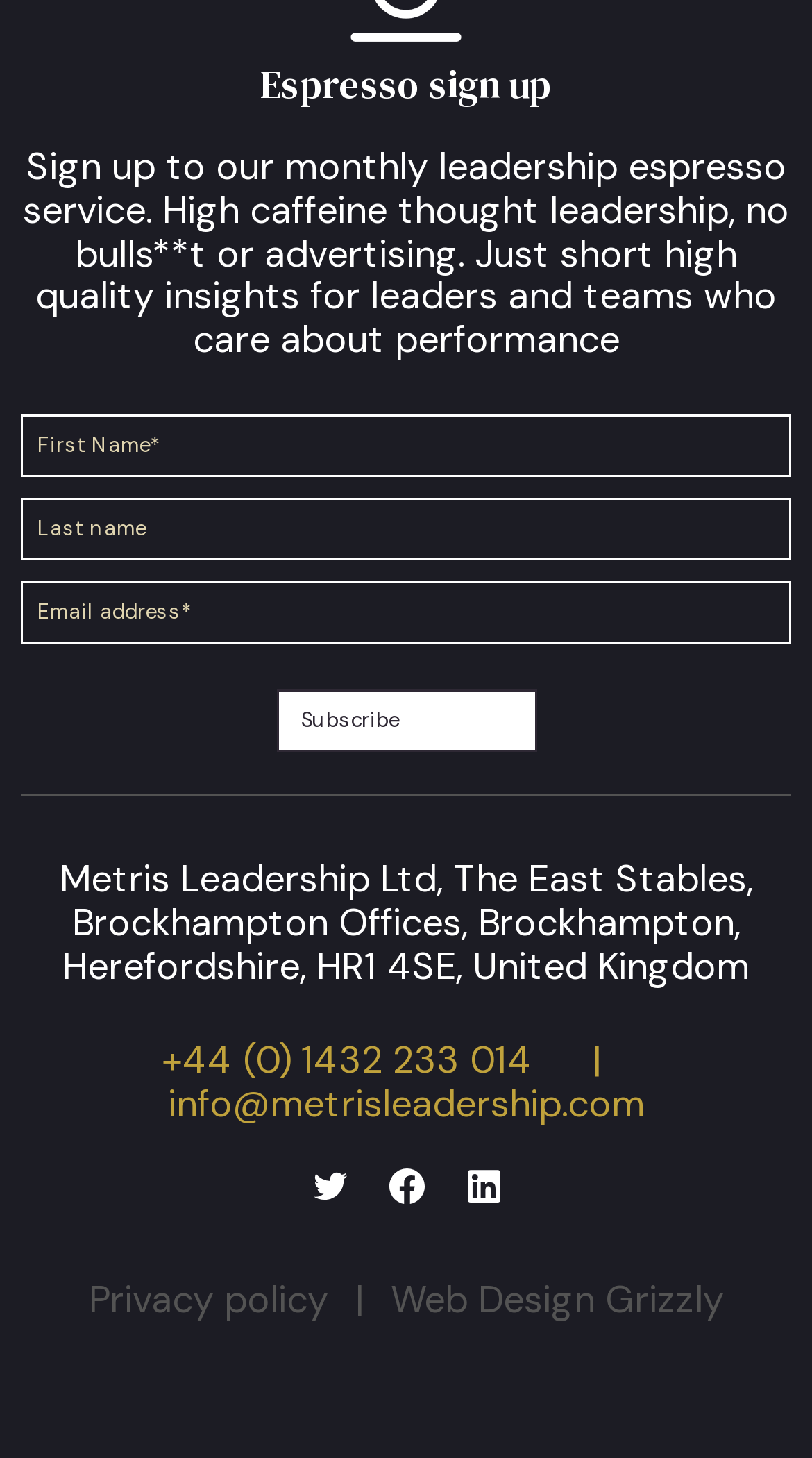What is the phone number mentioned on the webpage? Examine the screenshot and reply using just one word or a brief phrase.

+44 (0) 1432 233 014